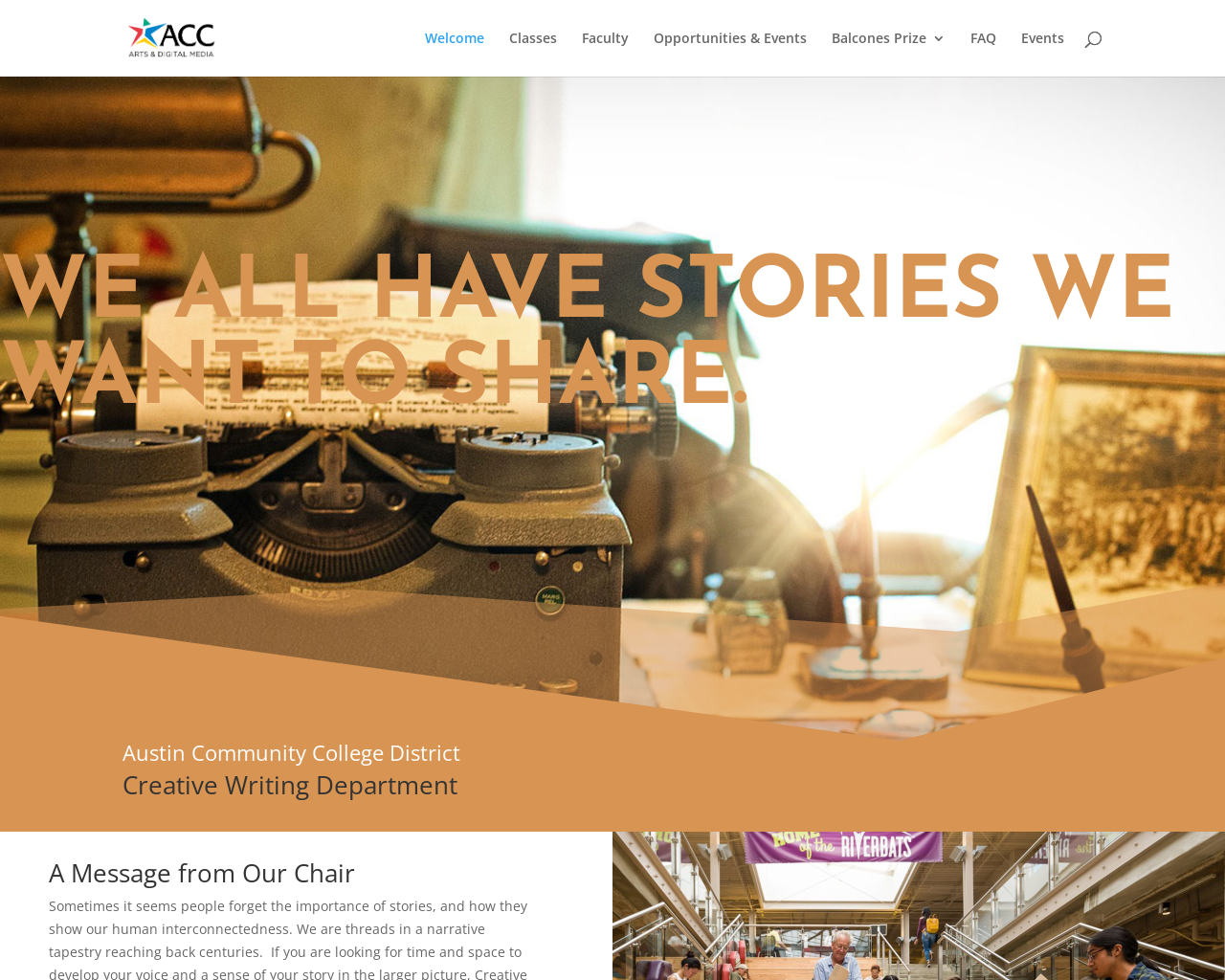Determine the bounding box coordinates of the element's region needed to click to follow the instruction: "check the FAQ page". Provide these coordinates as four float numbers between 0 and 1, formatted as [left, top, right, bottom].

[0.792, 0.032, 0.813, 0.078]